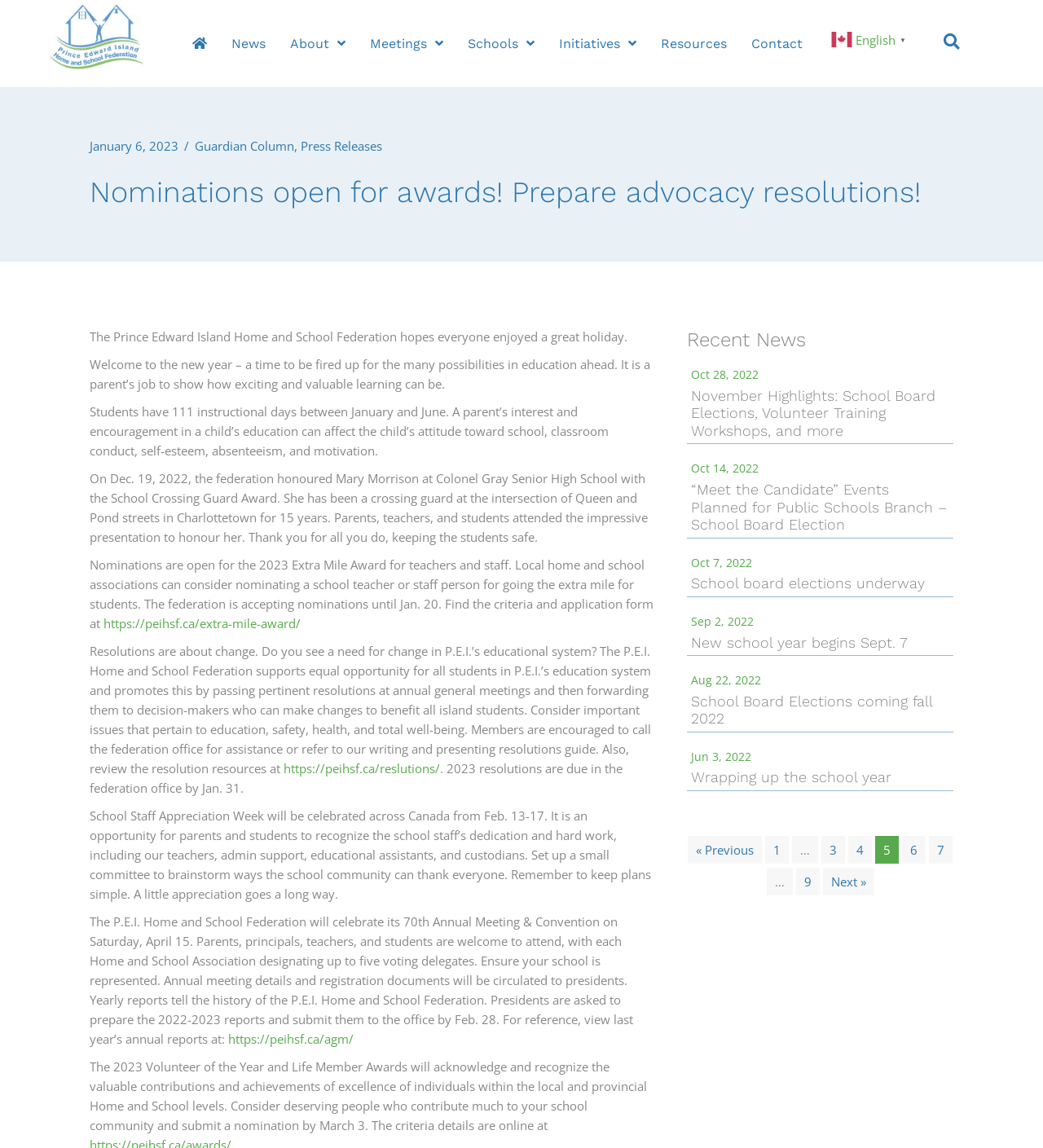Pinpoint the bounding box coordinates of the clickable area necessary to execute the following instruction: "Read about nominations for awards". The coordinates should be given as four float numbers between 0 and 1, namely [left, top, right, bottom].

[0.086, 0.15, 0.914, 0.186]